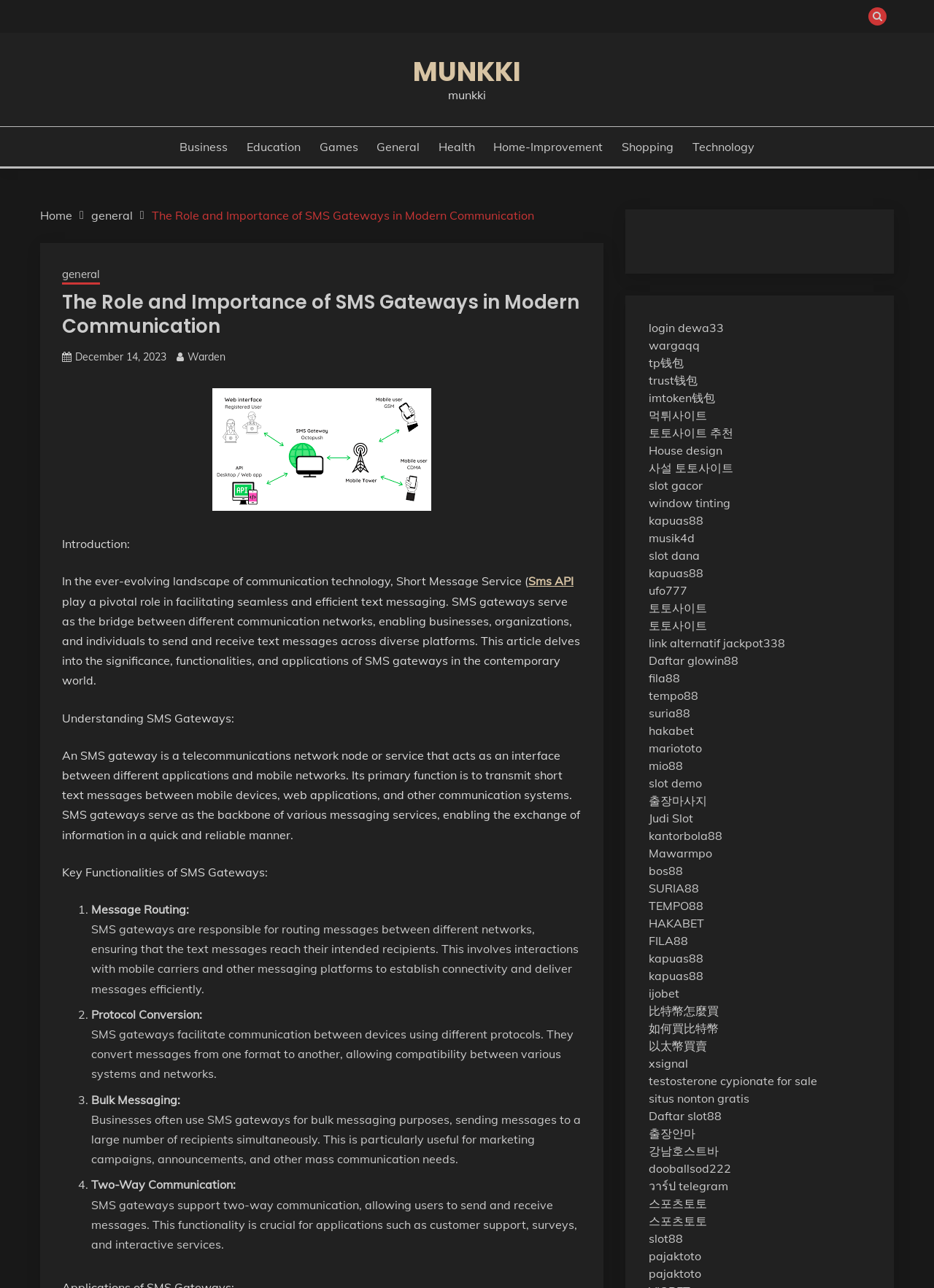Please locate the clickable area by providing the bounding box coordinates to follow this instruction: "Click the 'Home' breadcrumb".

[0.043, 0.161, 0.077, 0.173]